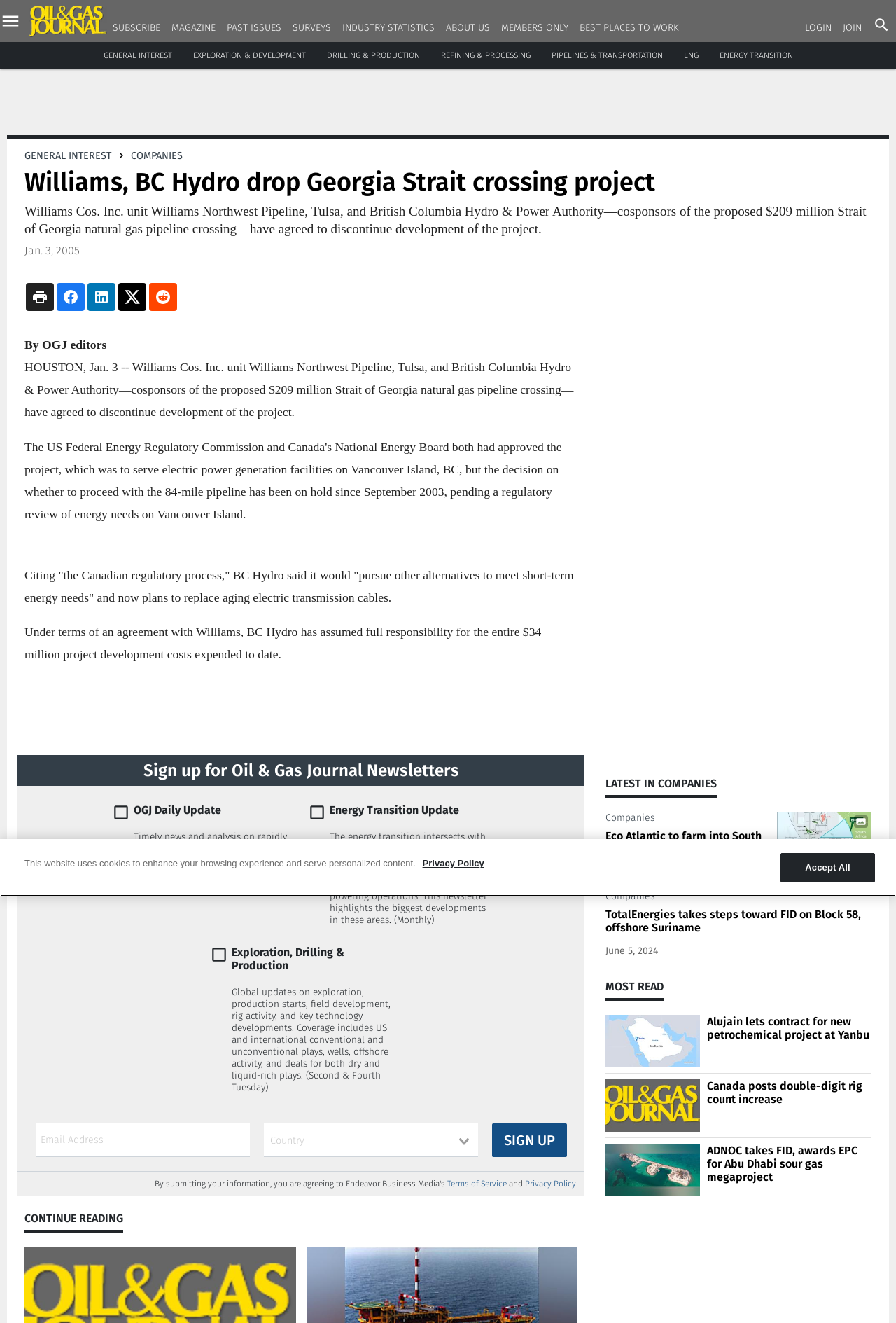Describe all the significant parts and information present on the webpage.

The webpage is about an article from the Oil & Gas Journal, titled "Williams, BC Hydro drop Georgia Strait crossing project". The article is dated January 3, 2005, and discusses the discontinuation of a proposed $209 million natural gas pipeline crossing project.

At the top of the page, there is a navigation menu with links to various sections of the website, including "SUBSCRIBE", "MAGAZINE", "PAST ISSUES", "SURVEYS", and "INDUSTRY STATISTICS". Below this menu, there are links to different topics, such as "GENERAL INTEREST", "EXPLORATION & DEVELOPMENT", and "PIPELINES & TRANSPORTATION".

The main article is divided into several paragraphs, with headings and static text describing the project and its discontinuation. There are also links to related articles or resources, such as "Sign up for Oil & Gas Journal Newsletters".

On the right side of the page, there is a section with links to social media platforms, including Facebook, LinkedIn, and Twitter. Below this, there is a section with links to various newsletters, including "OGJ Daily Update", "Energy Transition Update", and "Exploration, Drilling & Production". Each newsletter has a brief description and a checkbox to subscribe.

At the bottom of the page, there is a search box with a dropdown menu, allowing users to search for specific topics or keywords. There is also a button to sign up for newsletters, with a disclaimer about agreeing to the terms of service.